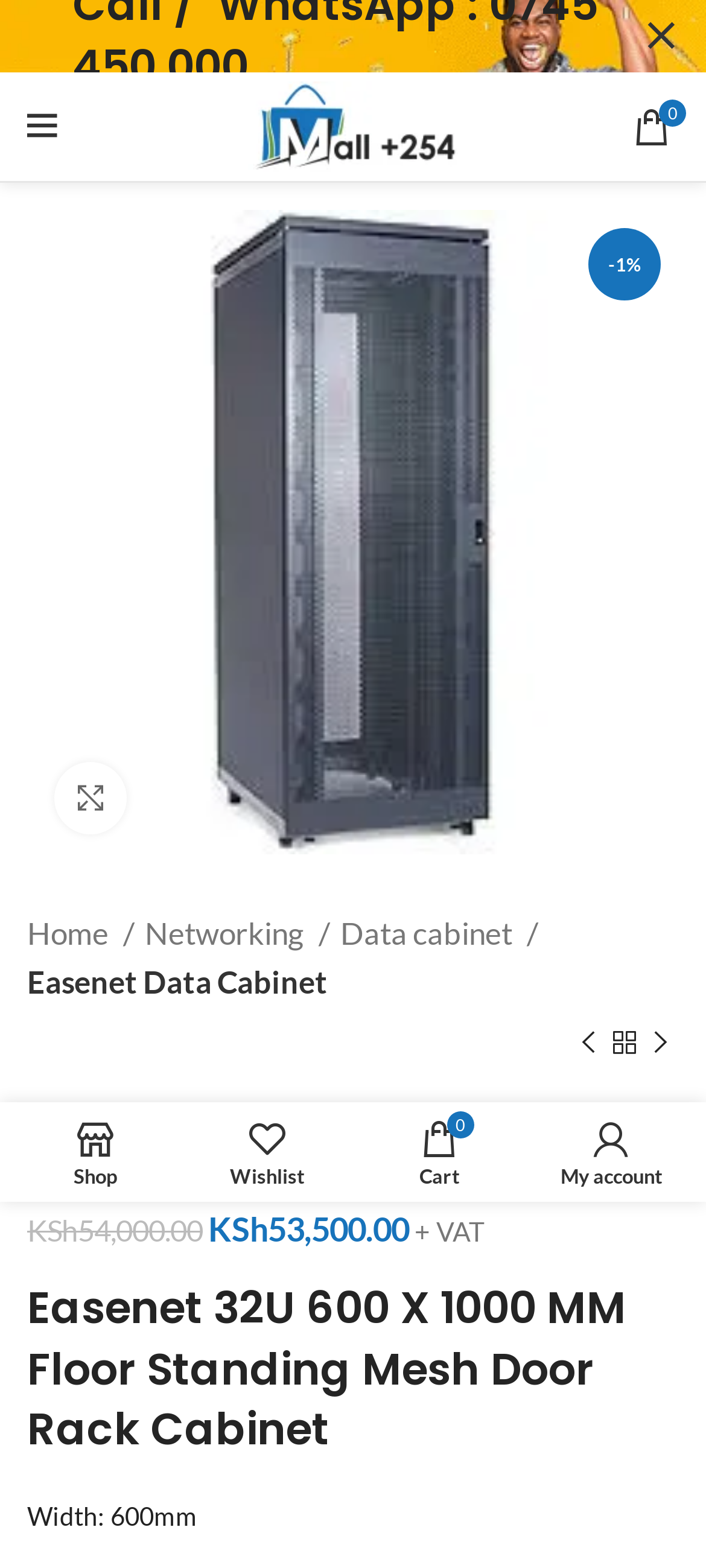Please locate the bounding box coordinates of the element that should be clicked to complete the given instruction: "View product details".

[0.044, 0.327, 0.956, 0.347]